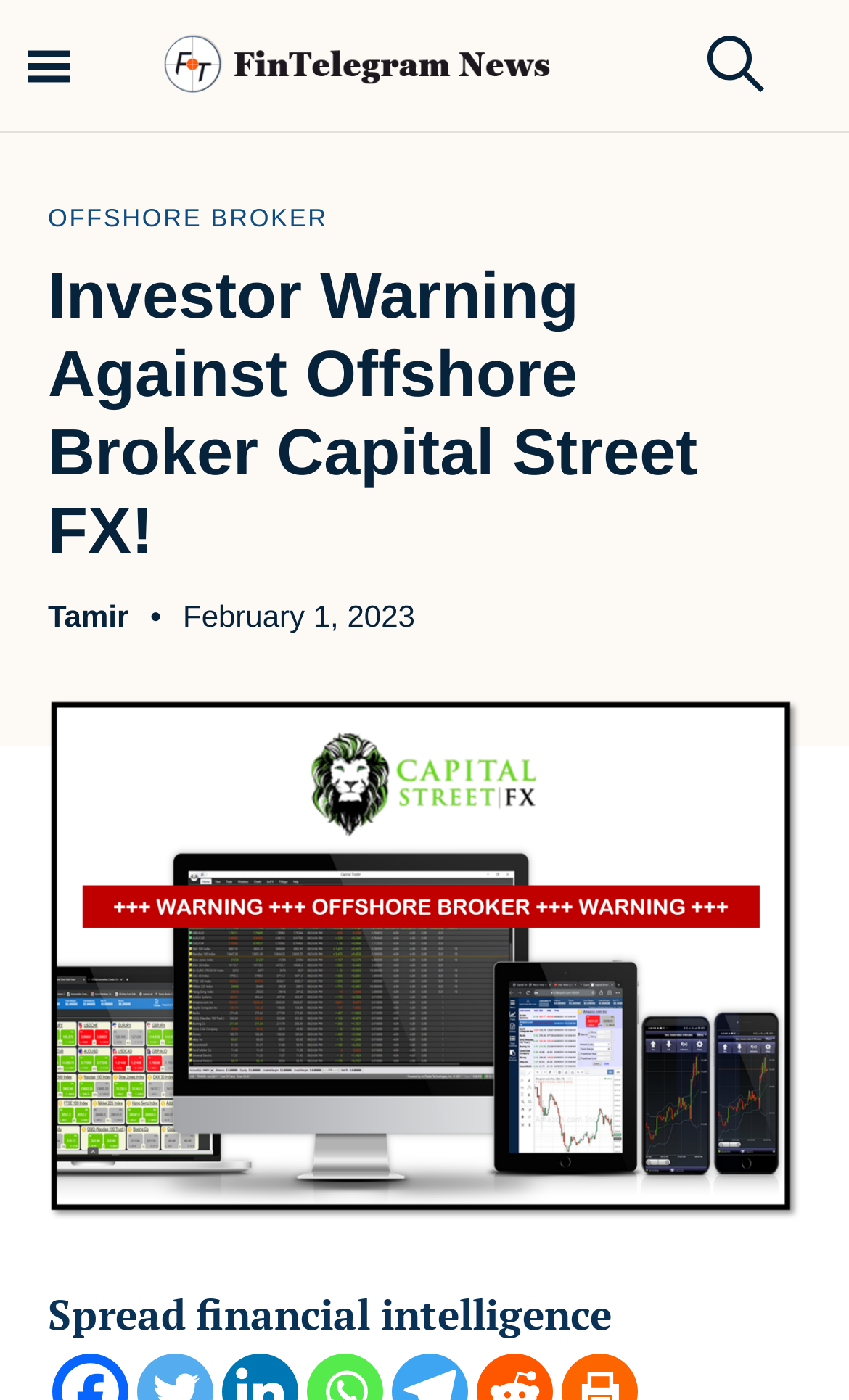Specify the bounding box coordinates of the area that needs to be clicked to achieve the following instruction: "Click on the Back to Top link".

[0.89, 0.505, 0.936, 0.528]